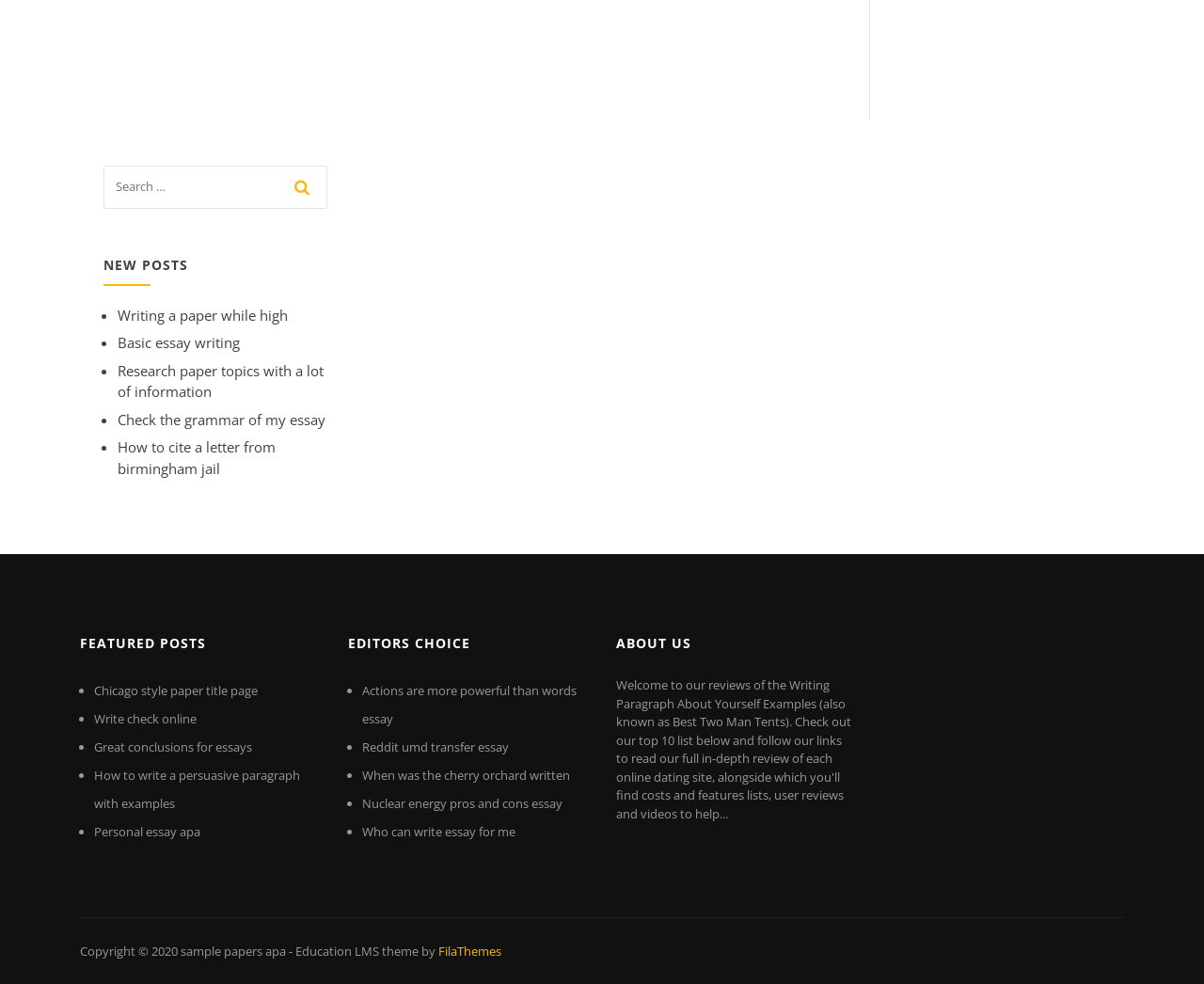How many links are in the 'NEW POSTS' section?
Give a single word or phrase answer based on the content of the image.

5